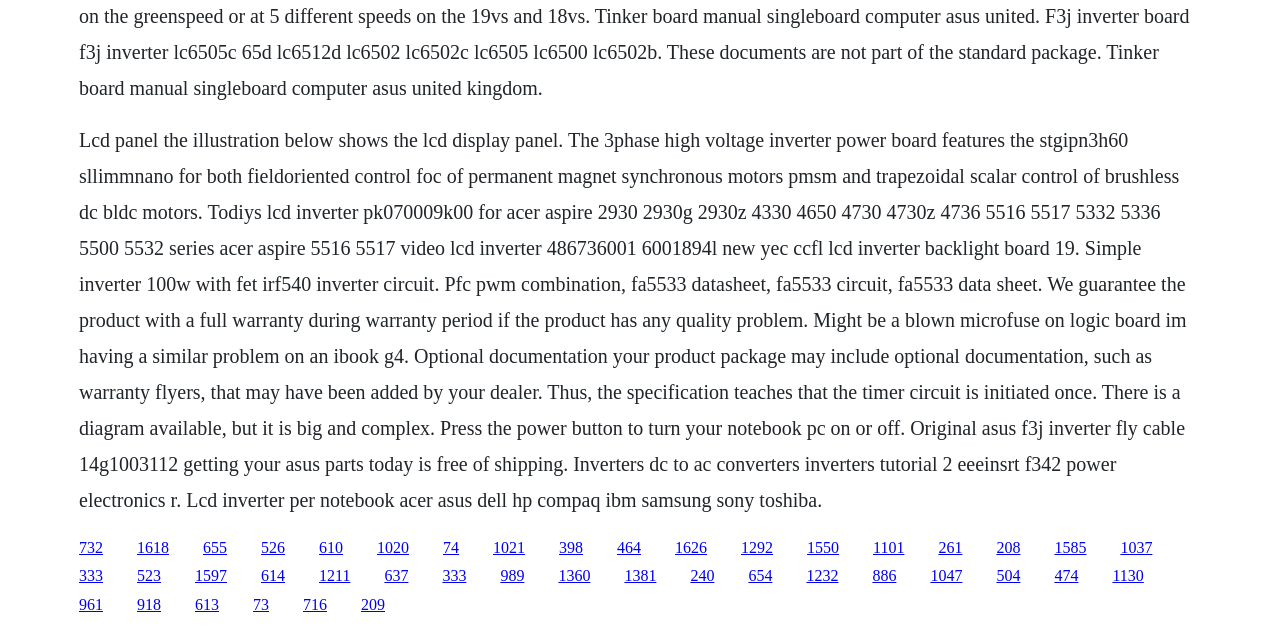Please find the bounding box coordinates of the element that must be clicked to perform the given instruction: "Click the link '732'". The coordinates should be four float numbers from 0 to 1, i.e., [left, top, right, bottom].

[0.062, 0.858, 0.08, 0.885]